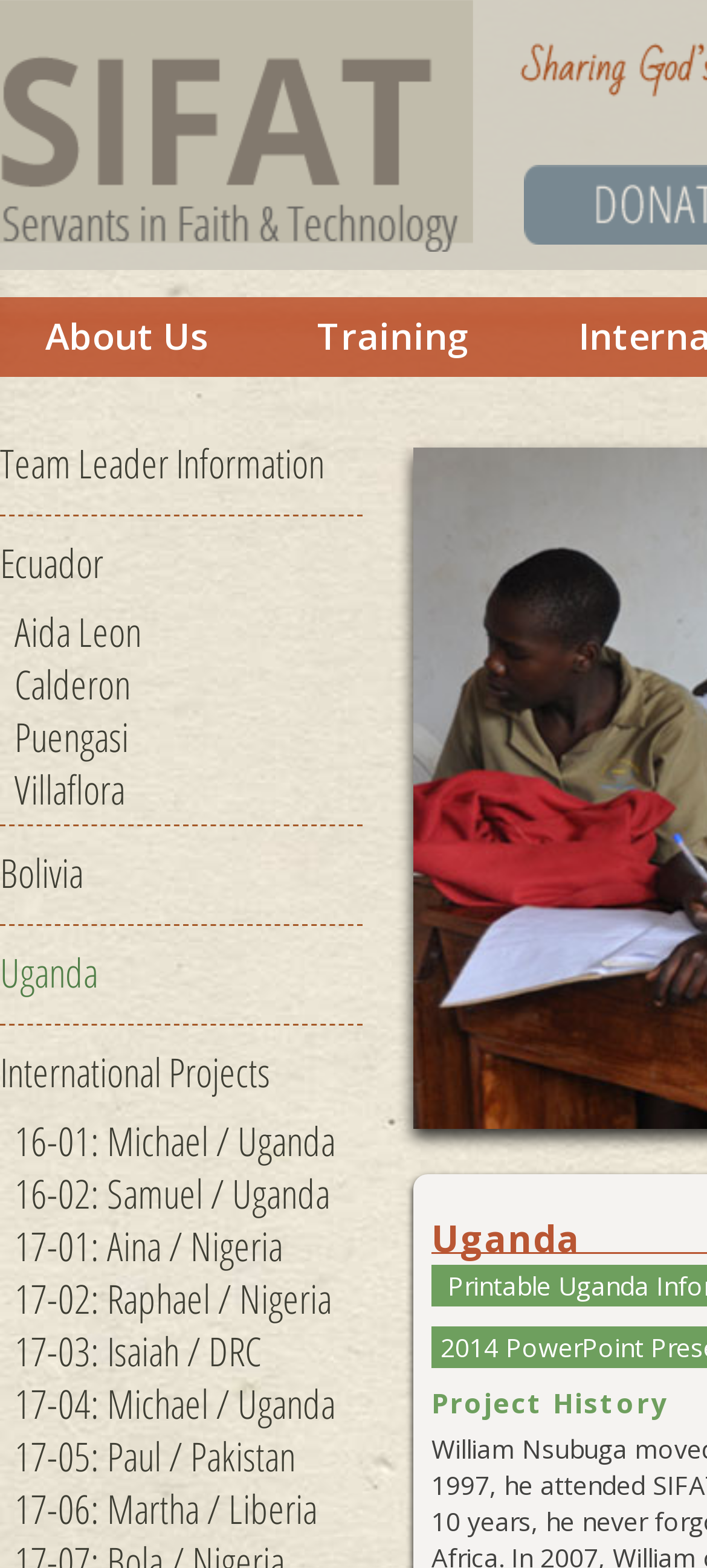Locate the bounding box coordinates of the element that should be clicked to fulfill the instruction: "Read 16-01: Michael / Uganda".

[0.0, 0.715, 0.513, 0.748]